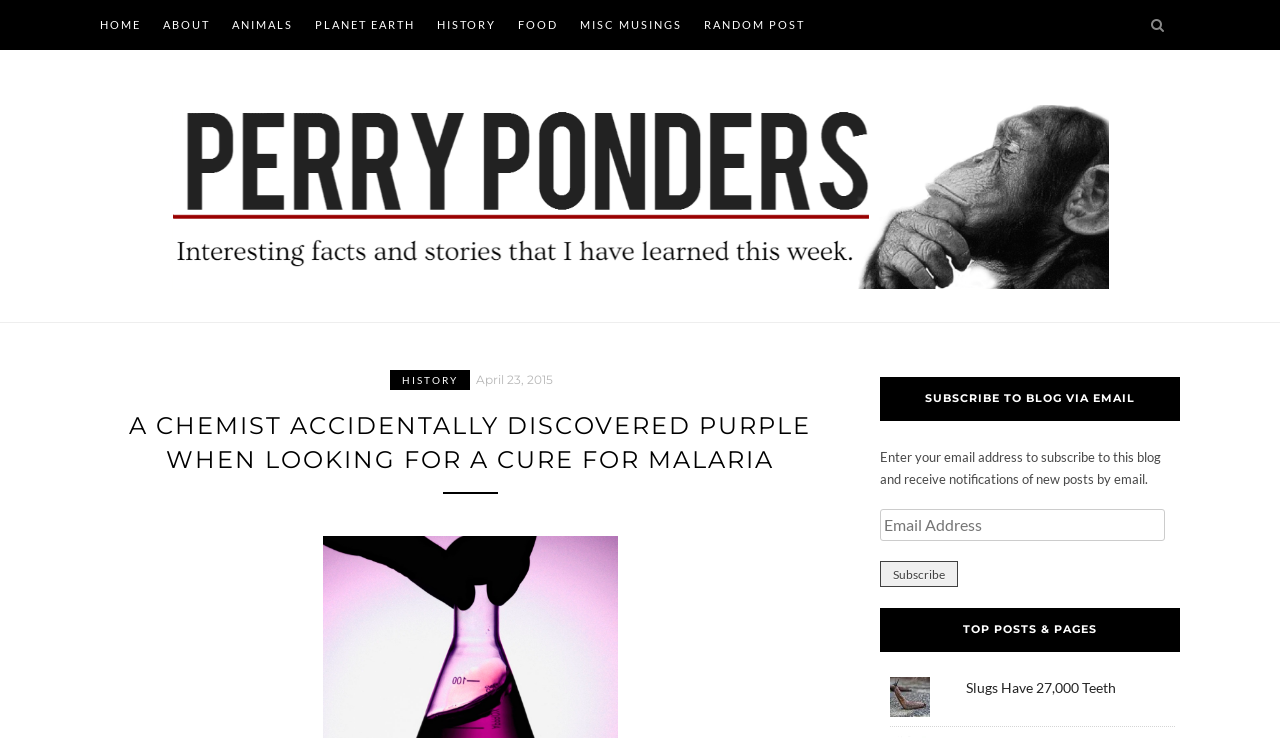Identify the text that serves as the heading for the webpage and generate it.

A CHEMIST ACCIDENTALLY DISCOVERED PURPLE WHEN LOOKING FOR A CURE FOR MALARIA